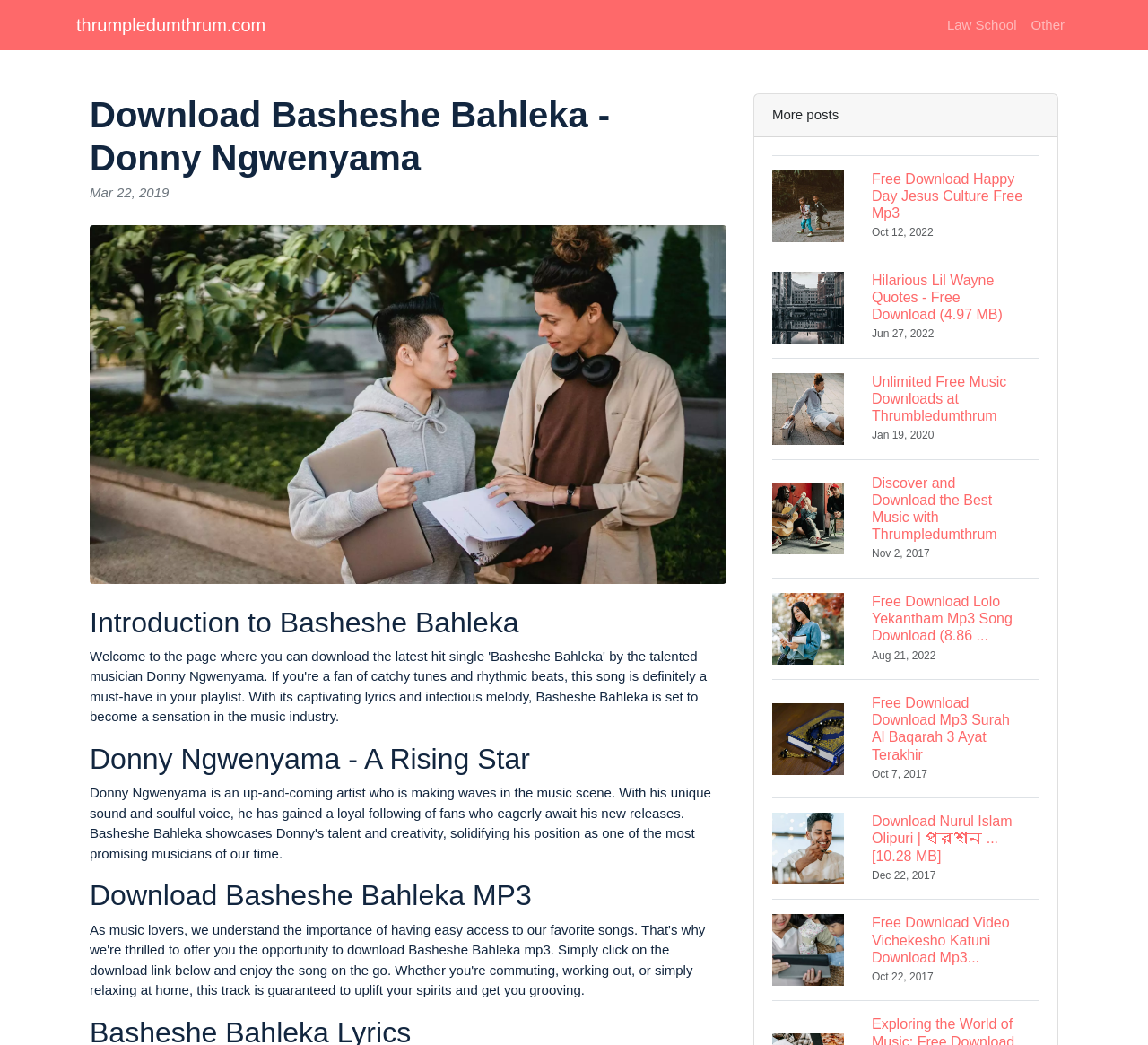Provide a brief response in the form of a single word or phrase:
What is the name of the website mentioned at the top of the webpage?

thrumpledumthrum.com